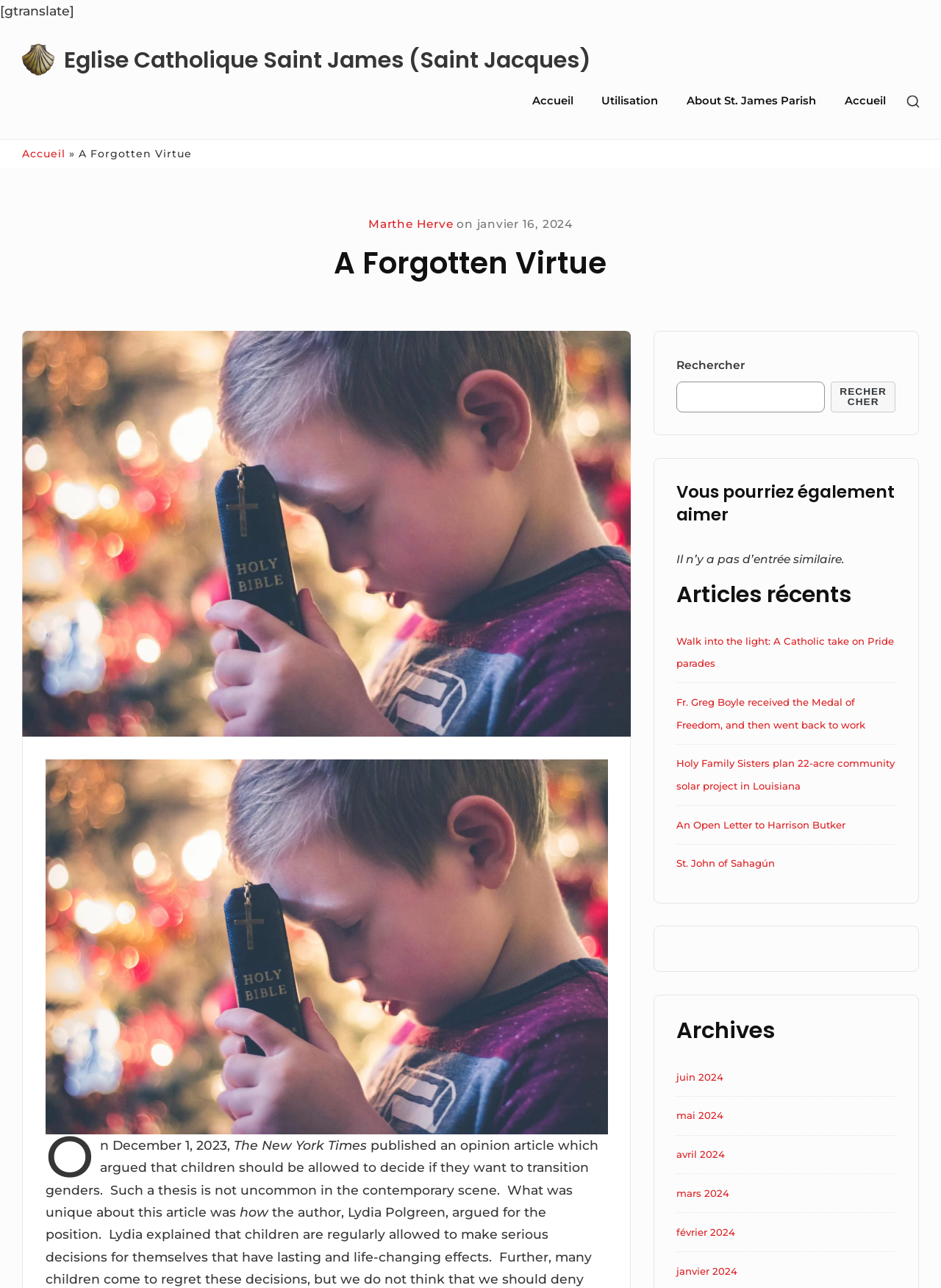Find the bounding box coordinates for the element described here: "Utilisation".

[0.626, 0.062, 0.713, 0.095]